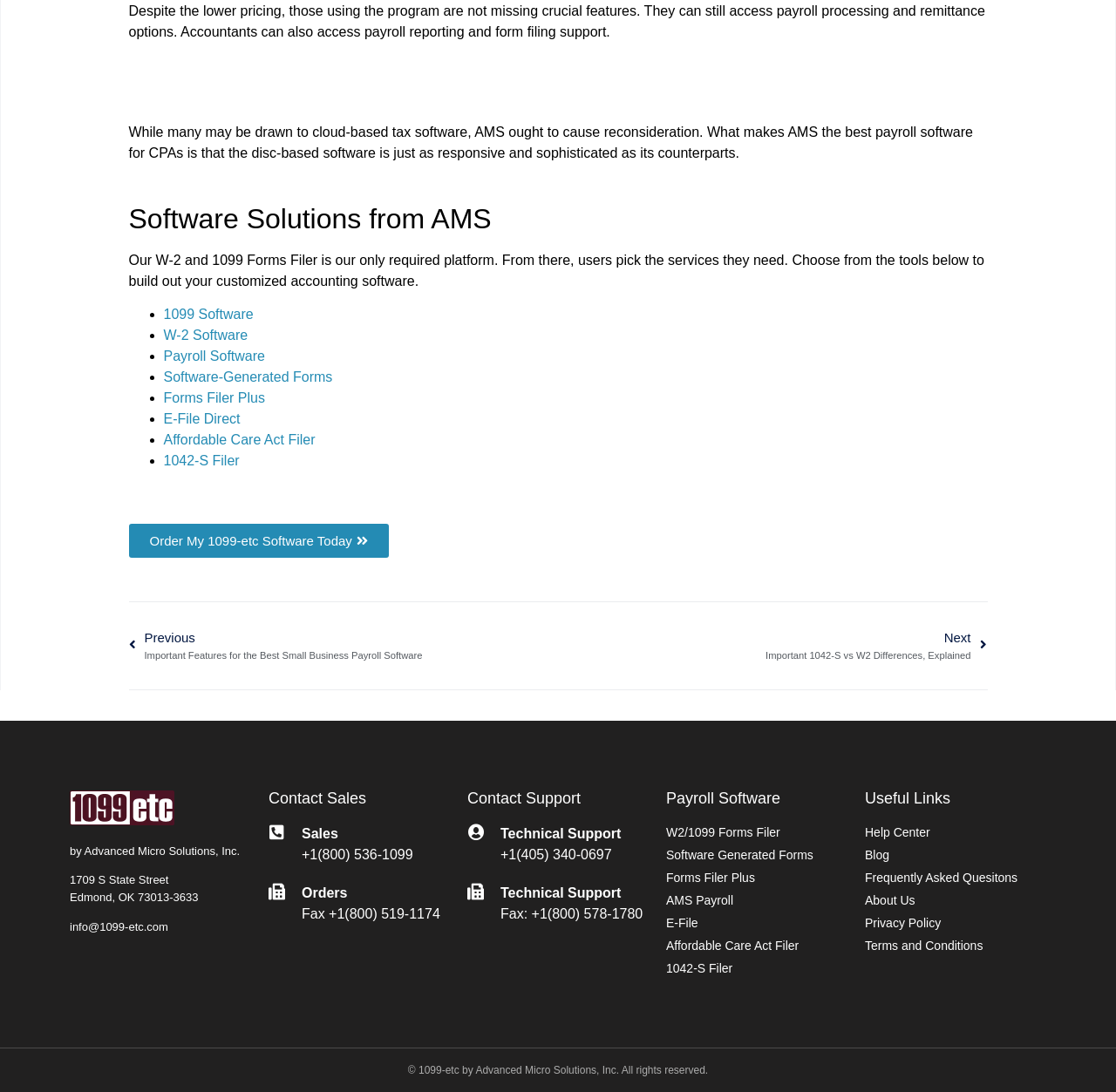How many types of software are listed on the webpage?
Using the image, provide a concise answer in one word or a short phrase.

7